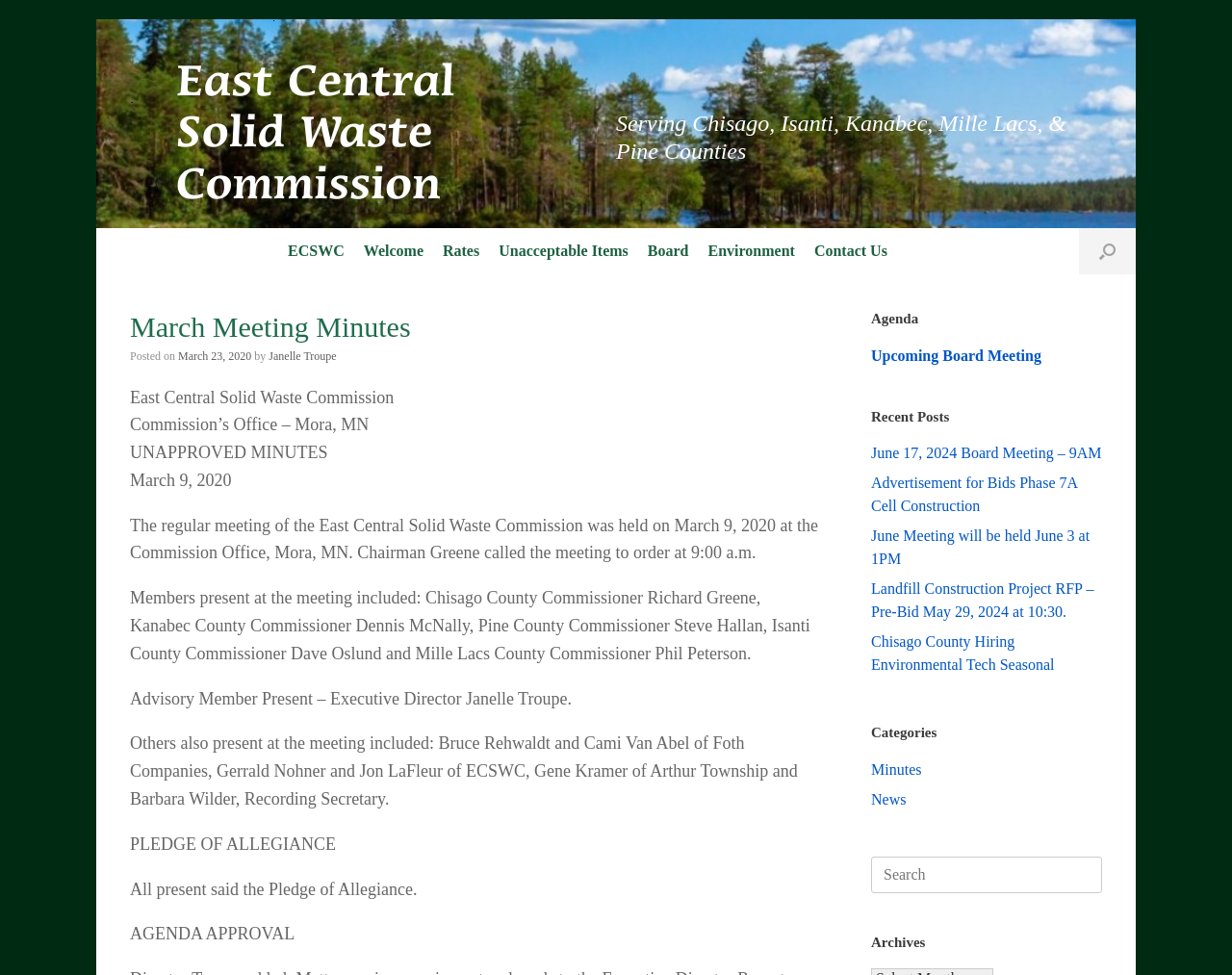Please specify the bounding box coordinates of the clickable region necessary for completing the following instruction: "Open the 'Upcoming Board Meeting'". The coordinates must consist of four float numbers between 0 and 1, i.e., [left, top, right, bottom].

[0.707, 0.356, 0.845, 0.373]